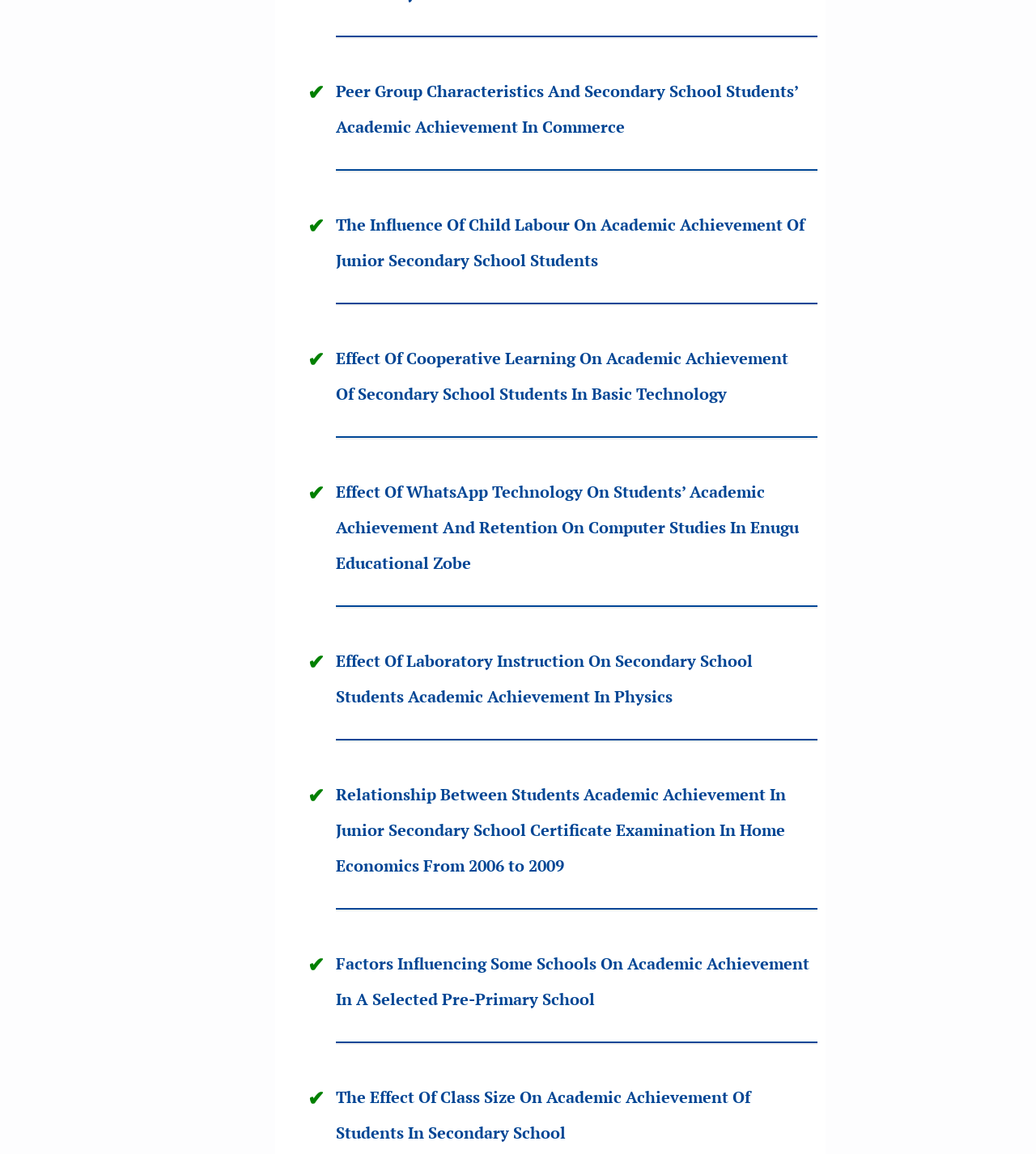Pinpoint the bounding box coordinates of the clickable area needed to execute the instruction: "Click the British Columbia/Yukon Open Authoring Platform logo". The coordinates should be specified as four float numbers between 0 and 1, i.e., [left, top, right, bottom].

None